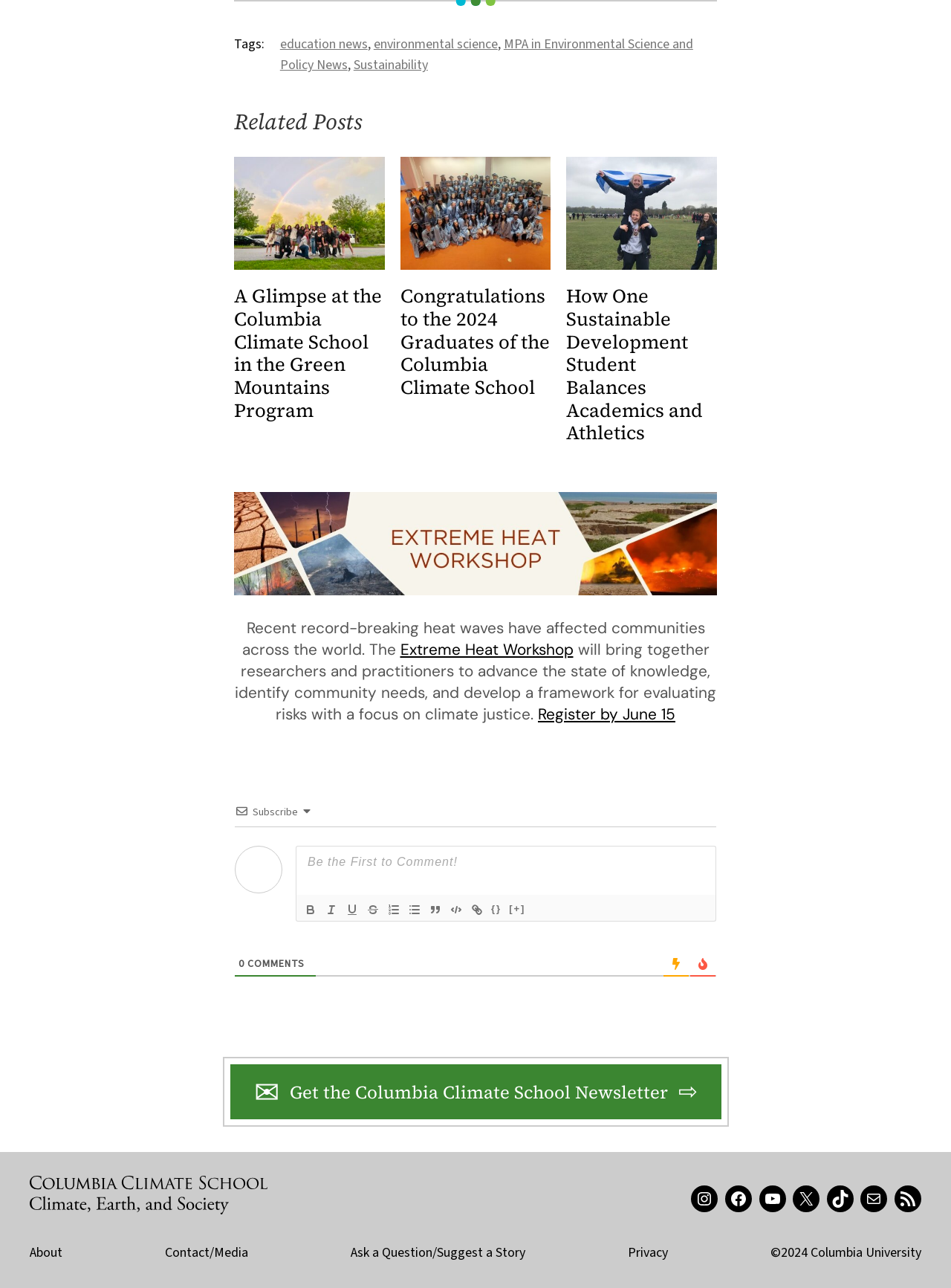Using the element description: "parent_node: {} title="Blockquote"", determine the bounding box coordinates for the specified UI element. The coordinates should be four float numbers between 0 and 1, [left, top, right, bottom].

[0.447, 0.699, 0.469, 0.713]